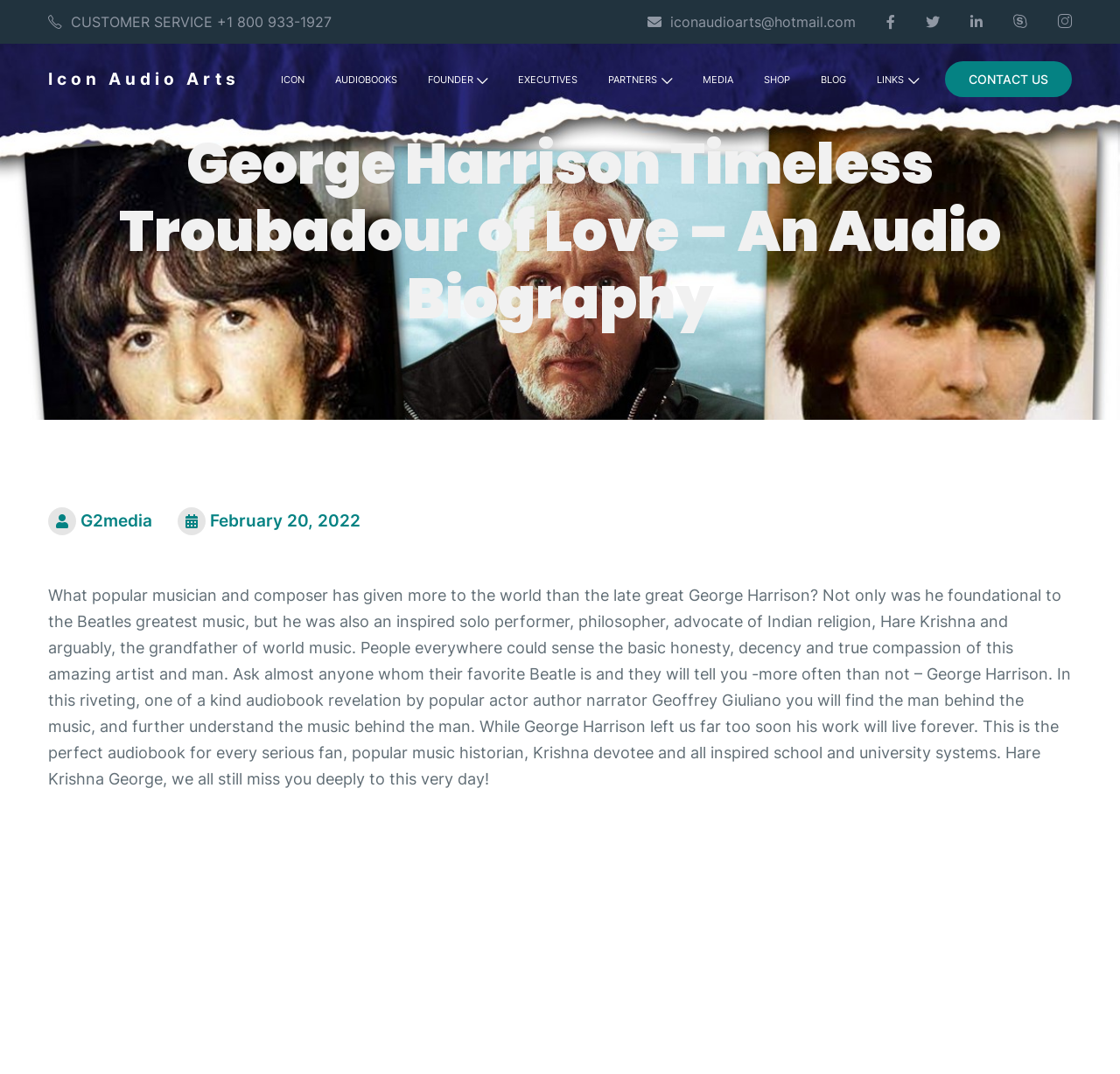What is the date mentioned on the page?
With the help of the image, please provide a detailed response to the question.

I found the date by looking at the text below the main image, where I saw a link with the text ' February 20, 2022'. This date is likely related to the publication or release of the audiobook.